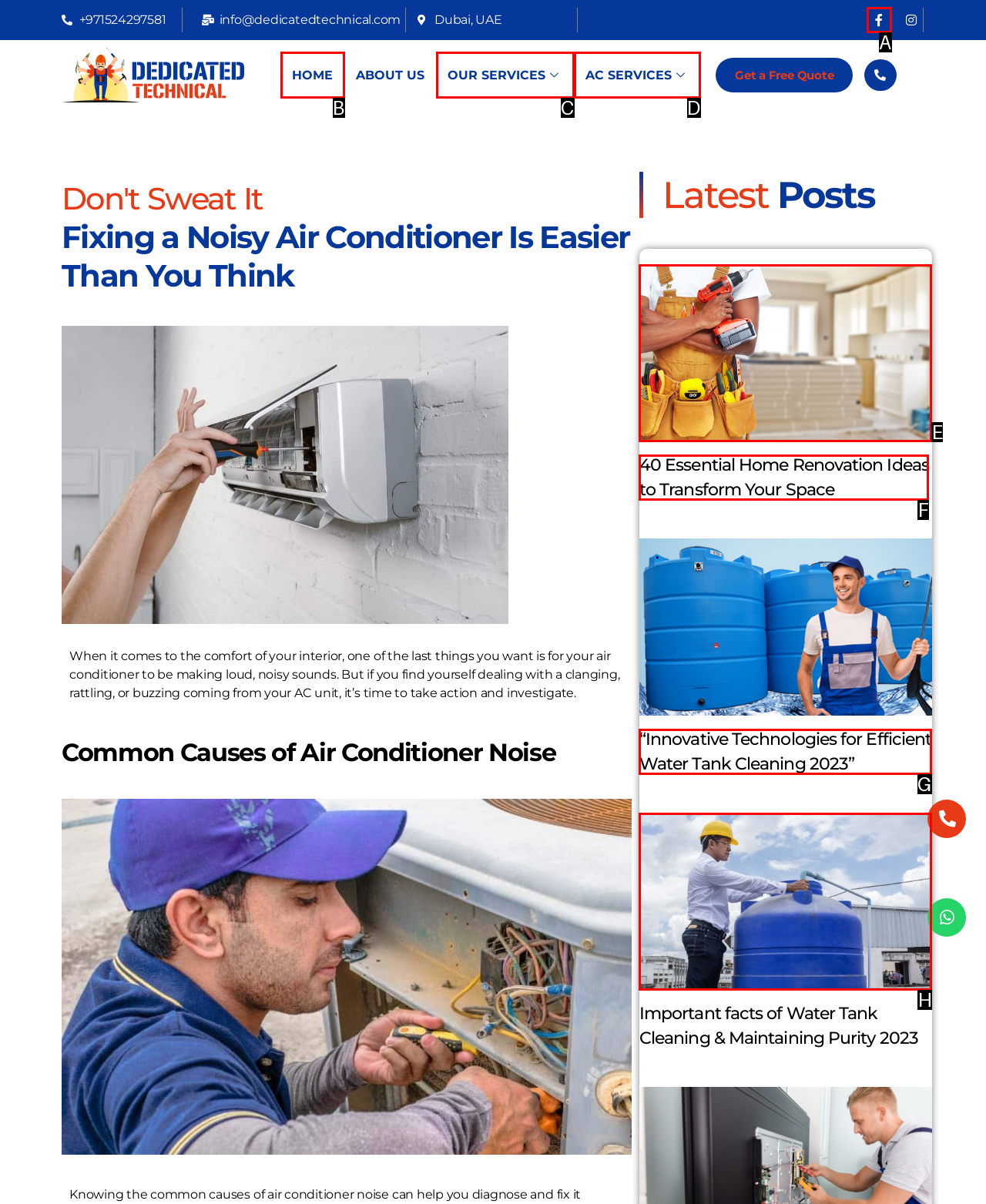For the instruction: Click the Facebook link, determine the appropriate UI element to click from the given options. Respond with the letter corresponding to the correct choice.

A